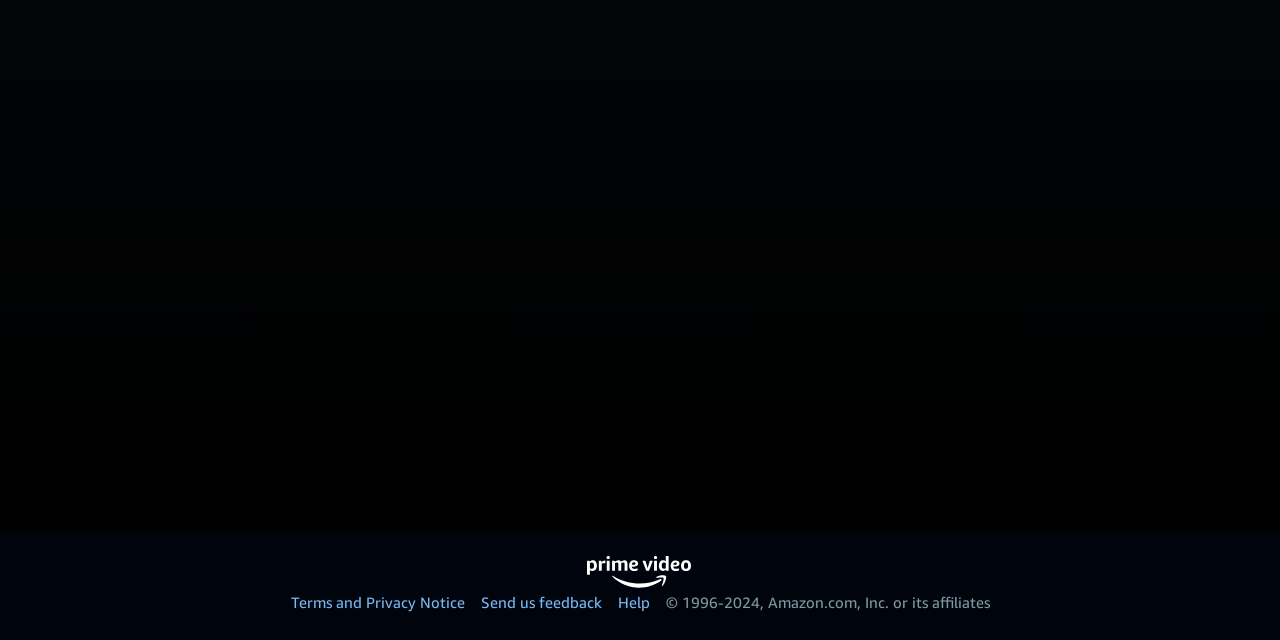Provide the bounding box coordinates of the HTML element described as: "Help". The bounding box coordinates should be four float numbers between 0 and 1, i.e., [left, top, right, bottom].

[0.482, 0.927, 0.507, 0.955]